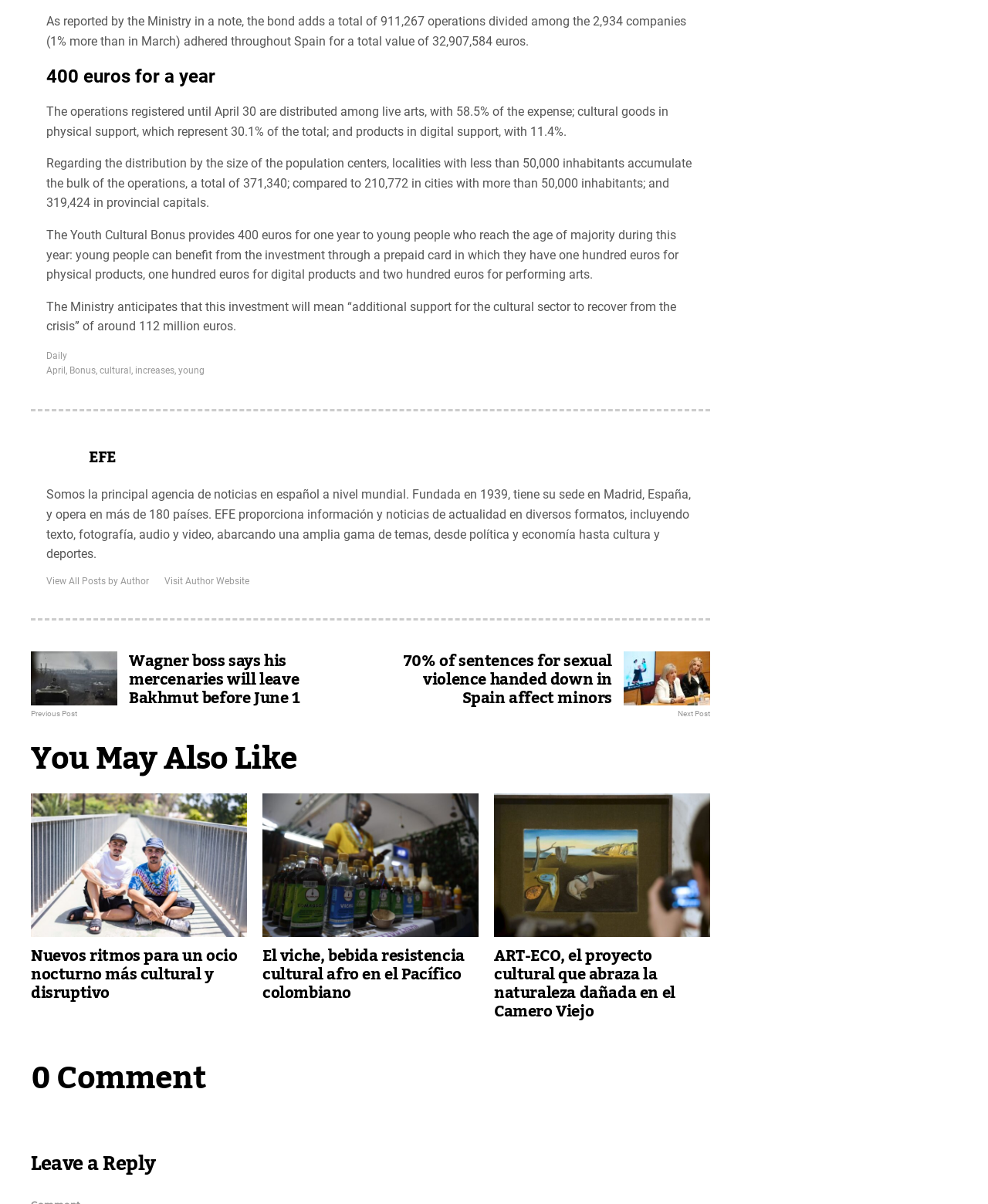What percentage of the expense is attributed to live arts?
Please elaborate on the answer to the question with detailed information.

The answer can be found in the StaticText element with the text 'The operations registered until April 30 are distributed among live arts, with 58.5% of the expense; cultural goods in physical support, which represent 30.1% of the total; and products in digital support, with 11.4%.'.